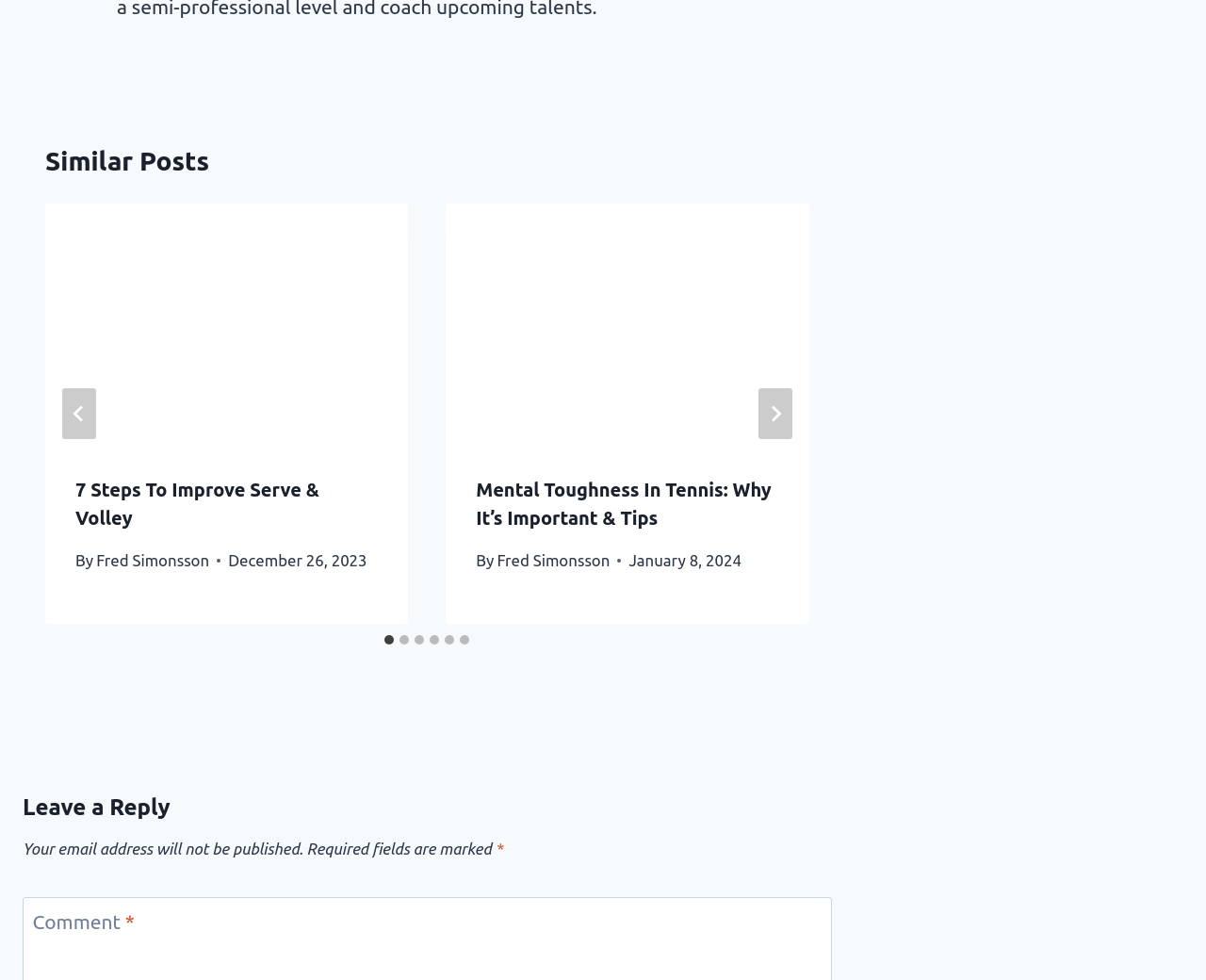Use a single word or phrase to answer the question:
How many slides are there in total?

6